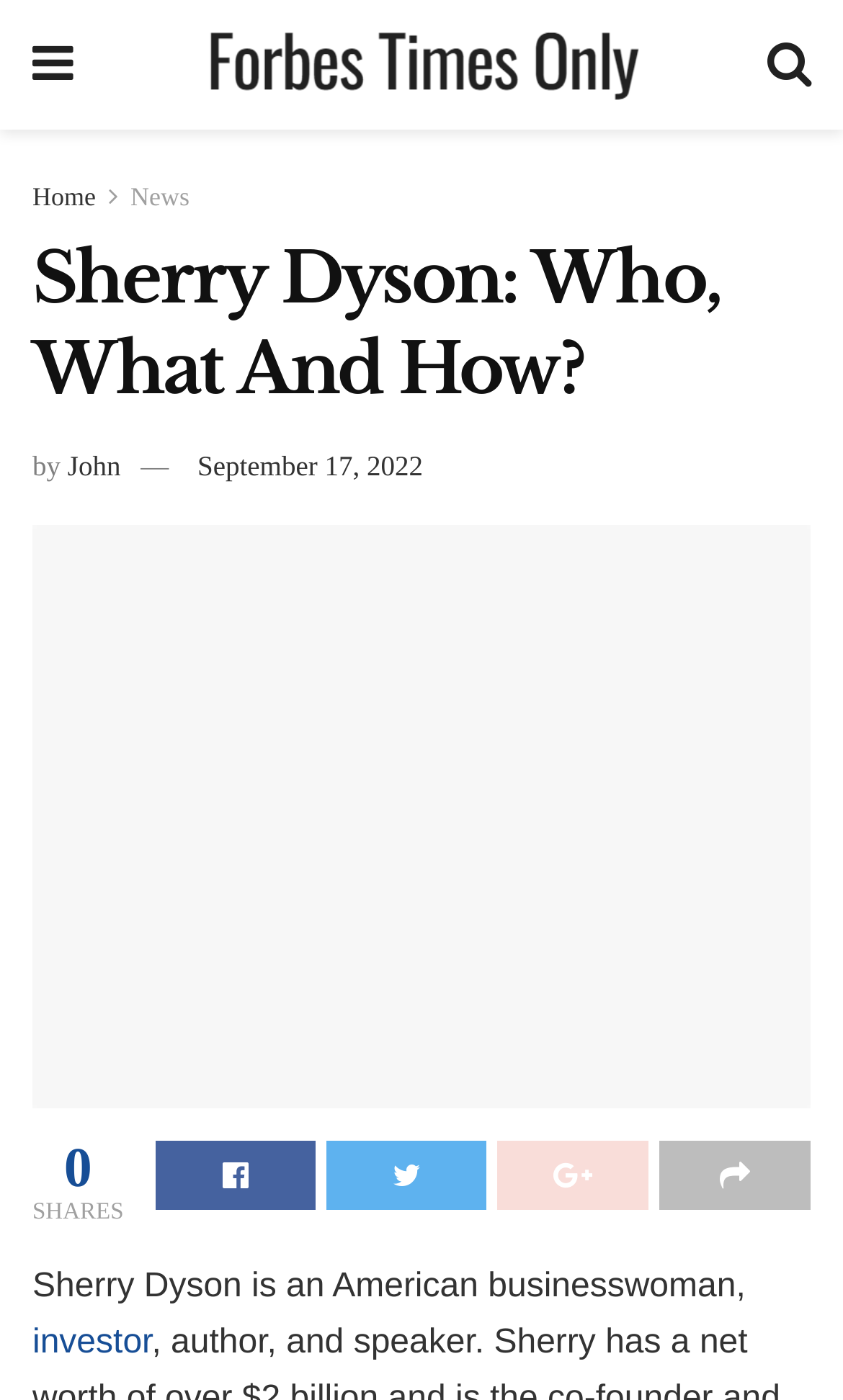Please find the main title text of this webpage.

Sherry Dyson: Who, What And How?